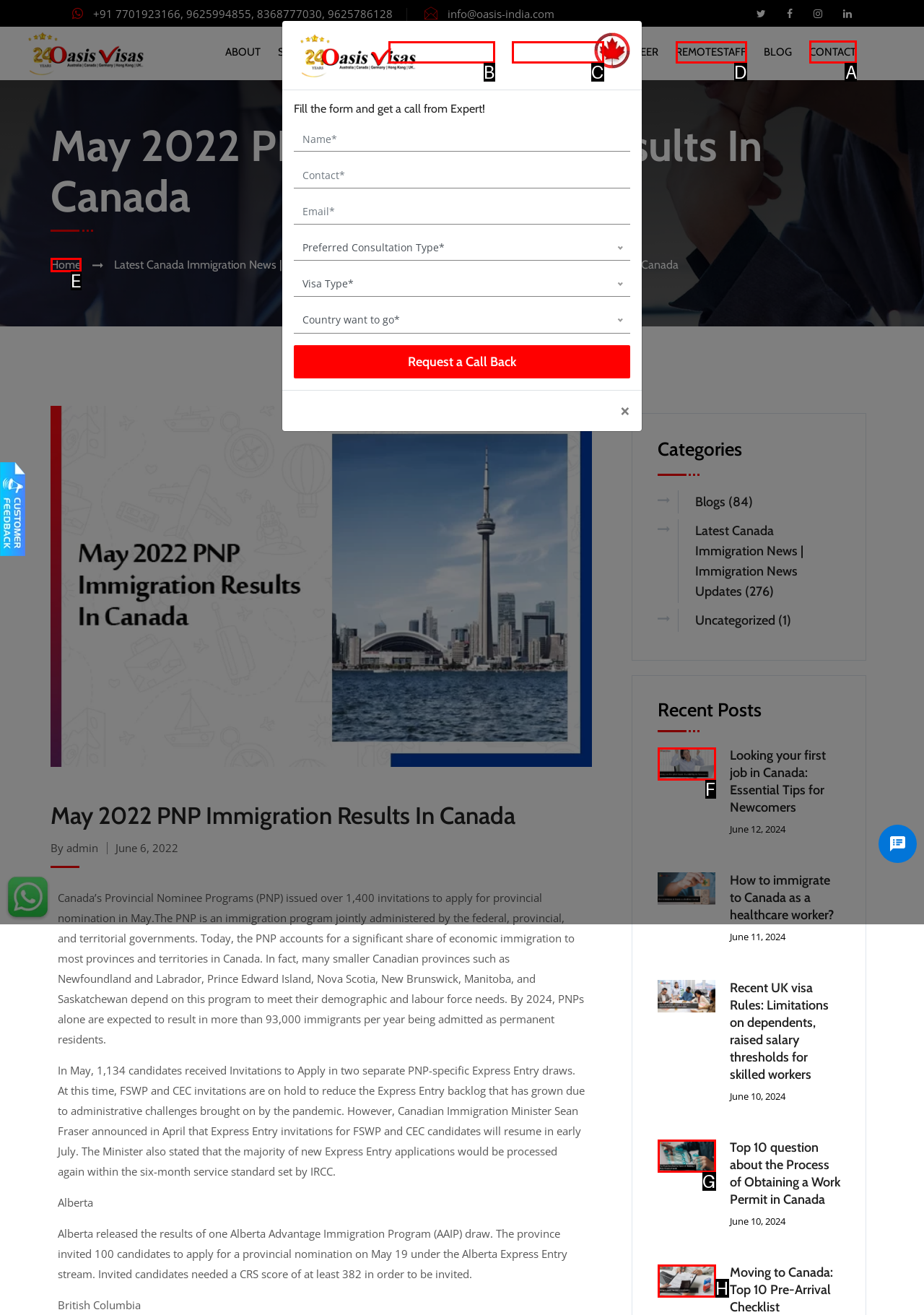Select the HTML element that needs to be clicked to carry out the task: Click on CONTACT
Provide the letter of the correct option.

A